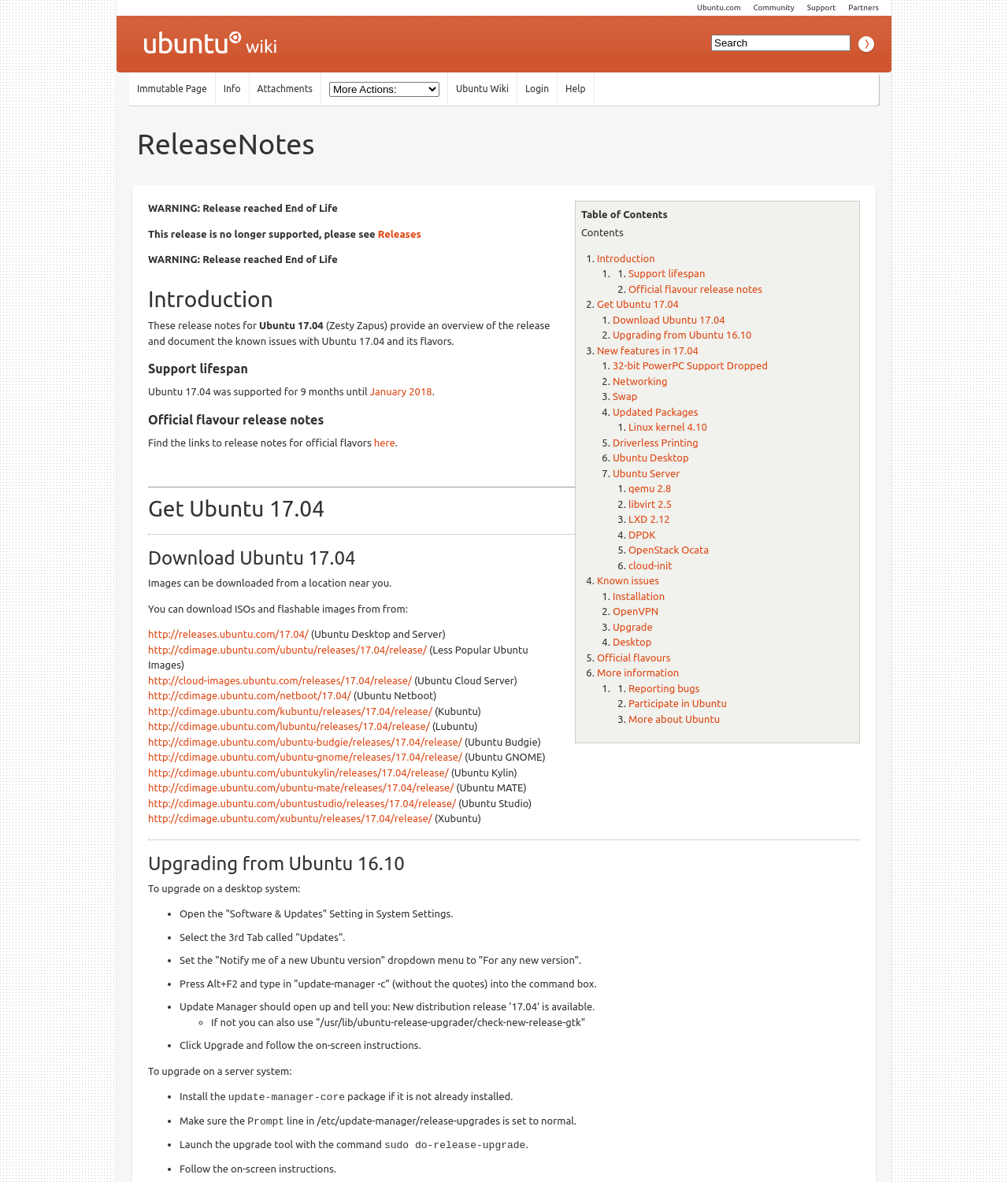What is the last item in the table of contents?
Answer the question based on the image using a single word or a brief phrase.

More information